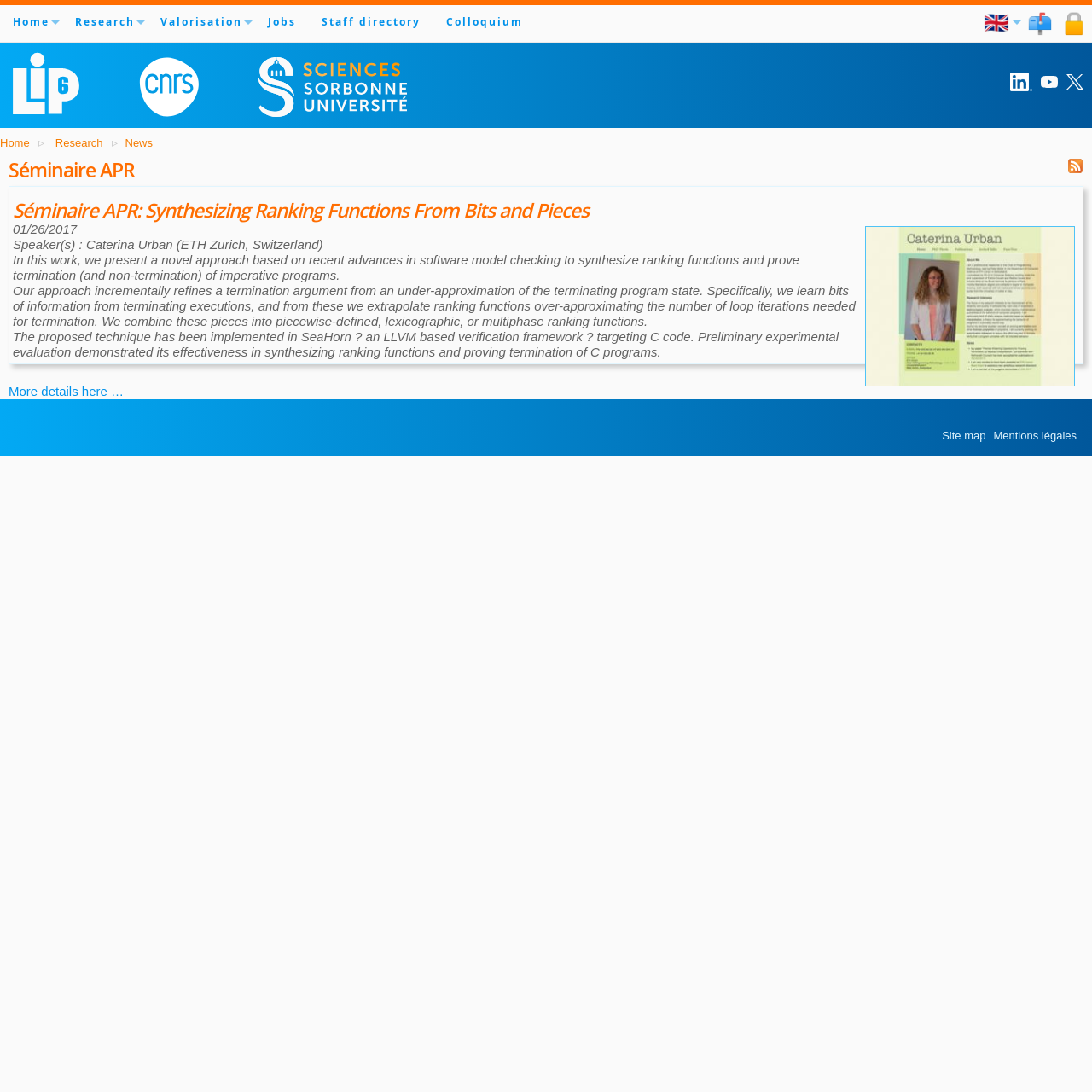Please identify the bounding box coordinates of the element that needs to be clicked to perform the following instruction: "Read more about the seminar".

[0.008, 0.352, 0.113, 0.365]